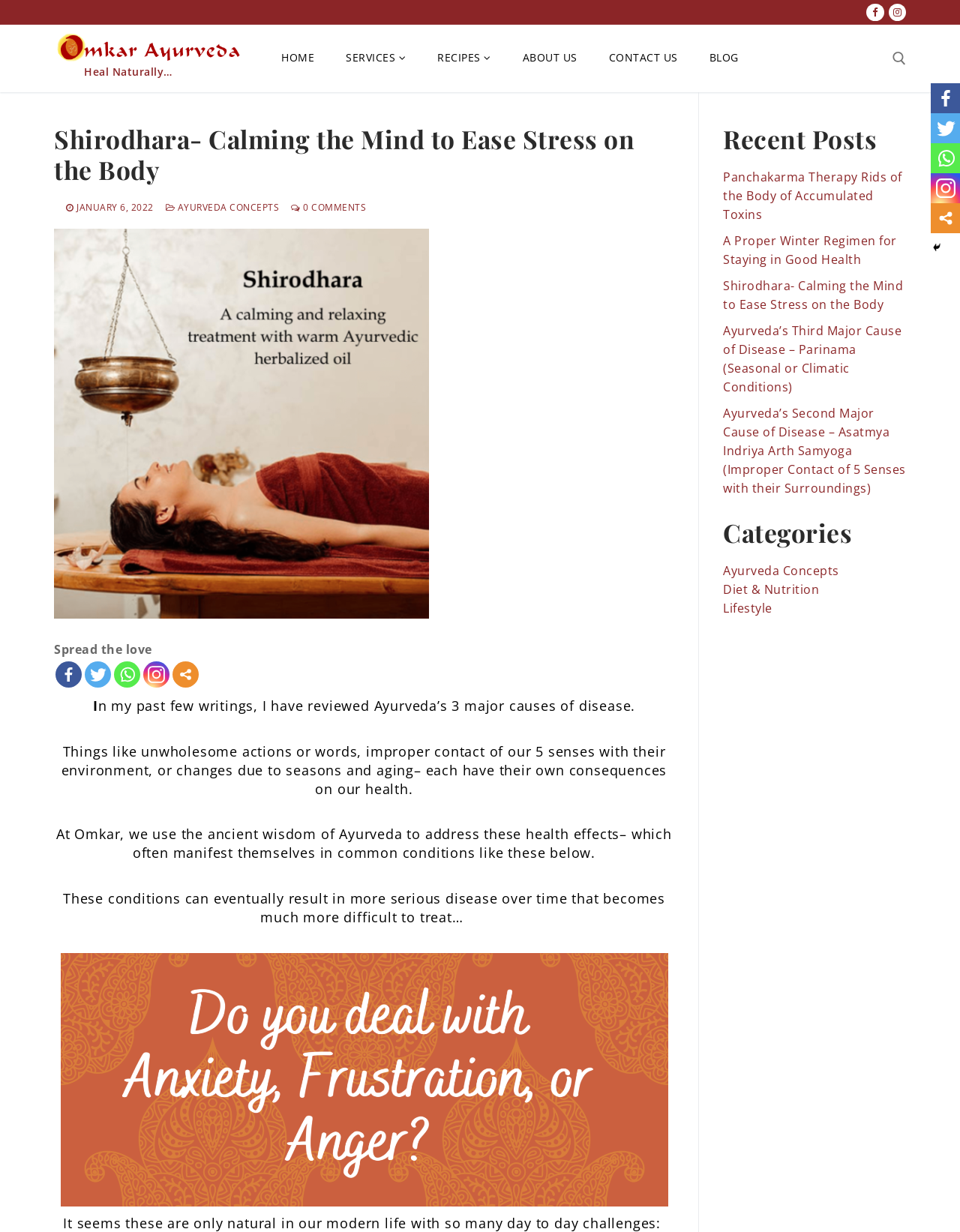Give a one-word or one-phrase response to the question: 
What is the topic of the recent post 'Panchakarma Therapy Rids of the Body of Accumulated Toxins'?

Ayurveda Concepts